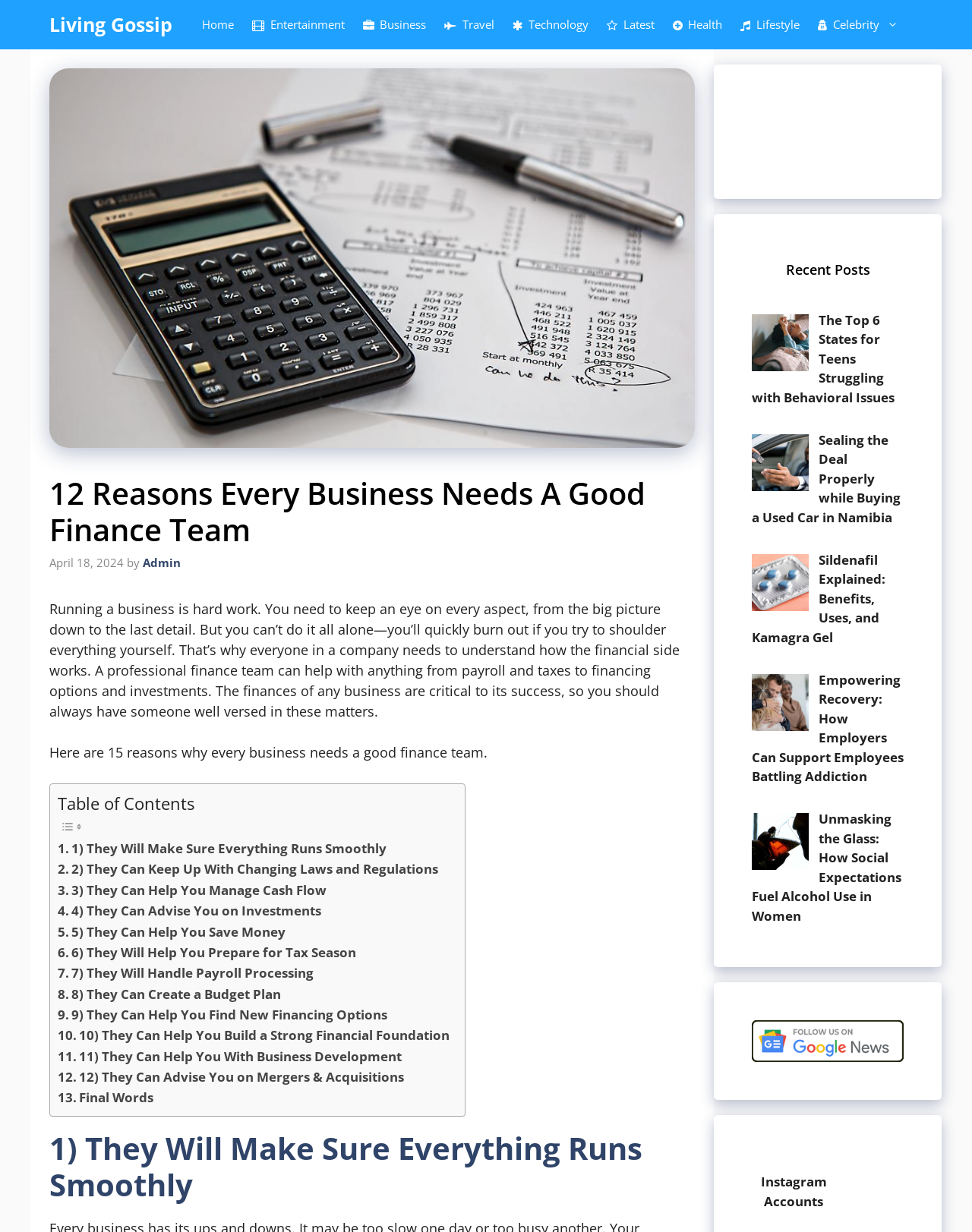Find the bounding box coordinates of the clickable region needed to perform the following instruction: "View the 'Recent Posts' section". The coordinates should be provided as four float numbers between 0 and 1, i.e., [left, top, right, bottom].

[0.773, 0.204, 0.93, 0.233]